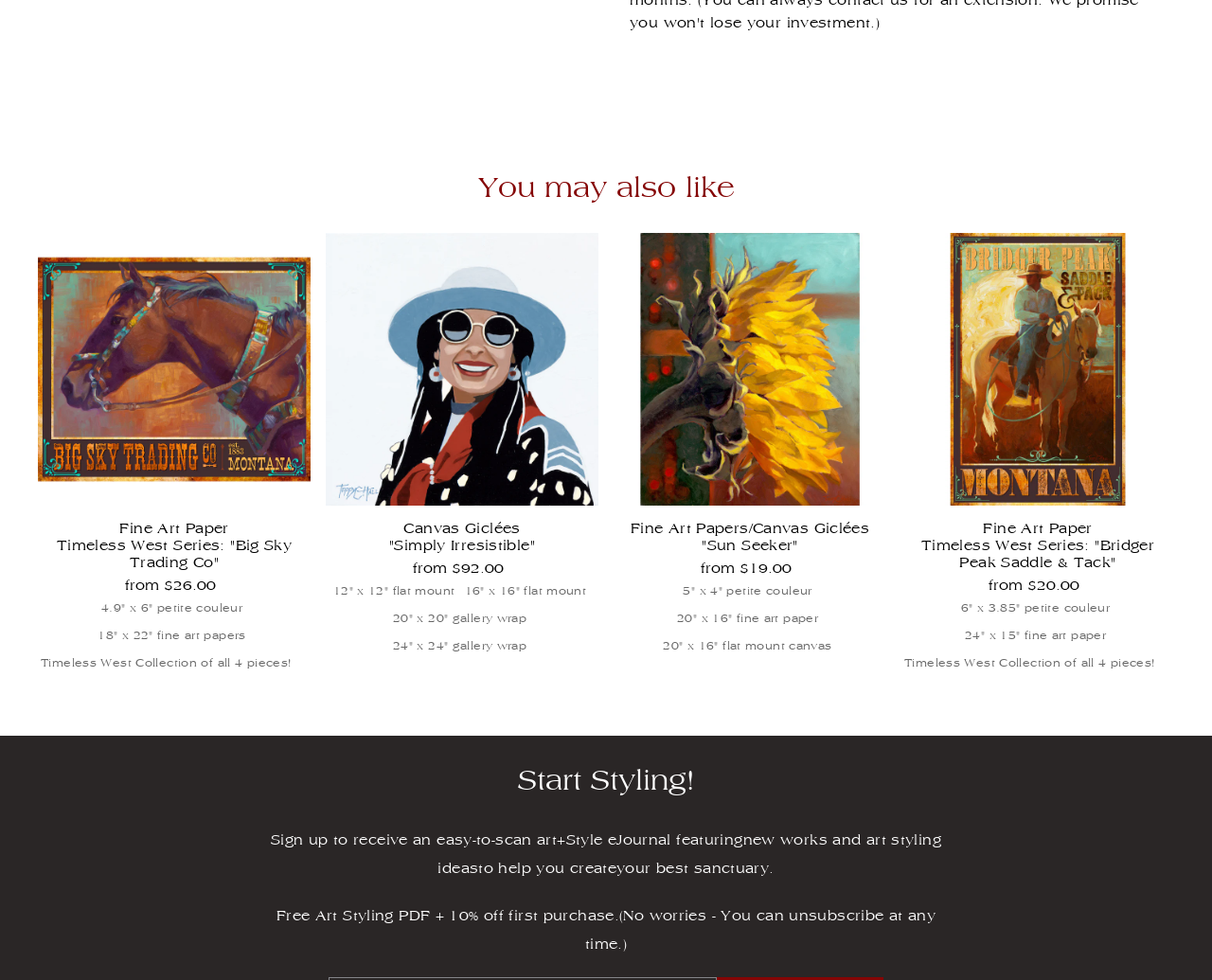Locate the bounding box coordinates of the element that should be clicked to execute the following instruction: "Sign up to receive art+Style eJournal".

[0.223, 0.849, 0.777, 0.895]